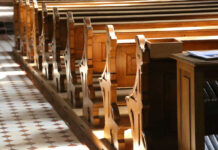Offer a detailed narrative of the scene shown in the image.

The image captures a serene interior of a church, showcasing rows of beautifully crafted wooden pews. Each pew features intricate details in its design, highlighting craftsmanship that adds a warm and inviting feel to the space. The sunlight filters through the windows, casting soft shadows on the polished floor with a patterned tile design, enhancing the tranquil atmosphere. This scene evokes a sense of reflection and reverence, making it an ideal setting for contemplation or worship. The overall ambiance invites individuals to pause and connect with their spiritual selves.